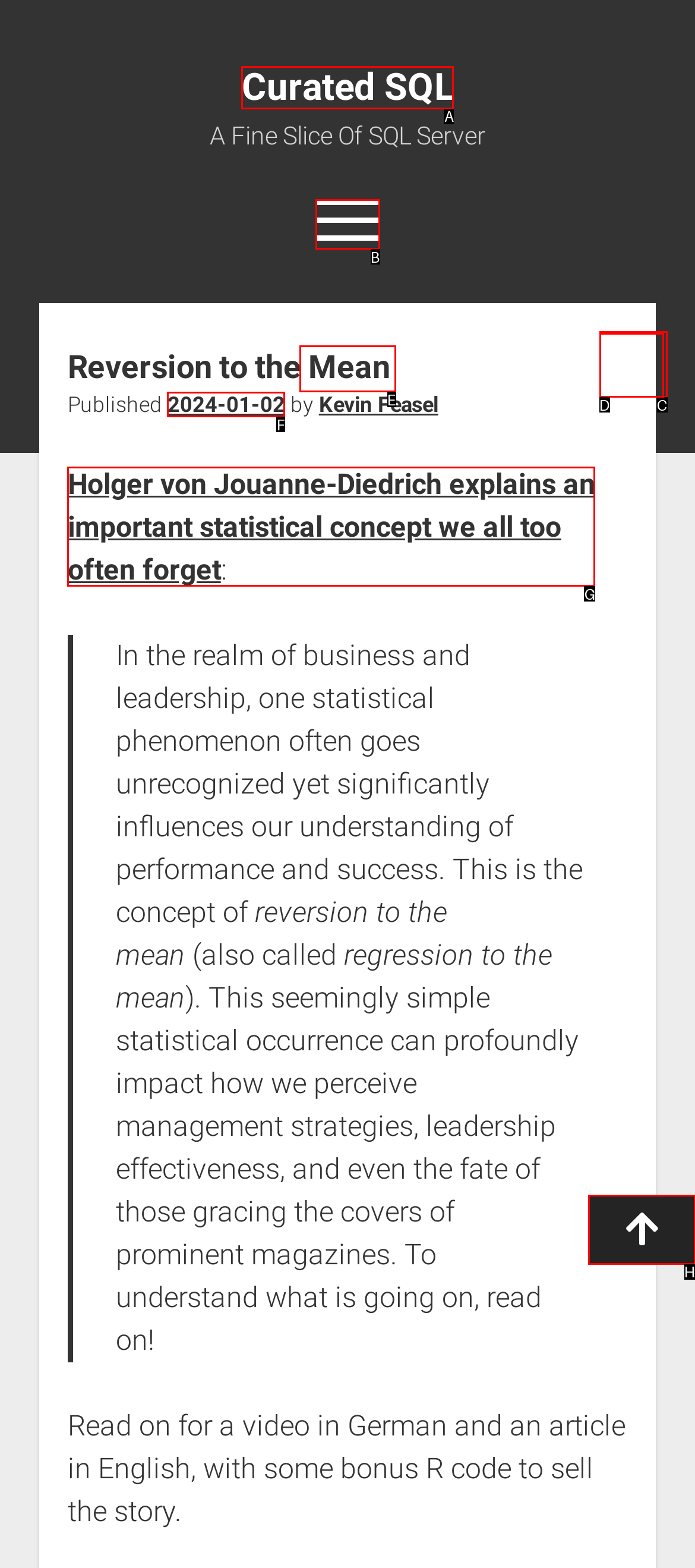Which HTML element matches the description: About the best? Answer directly with the letter of the chosen option.

E